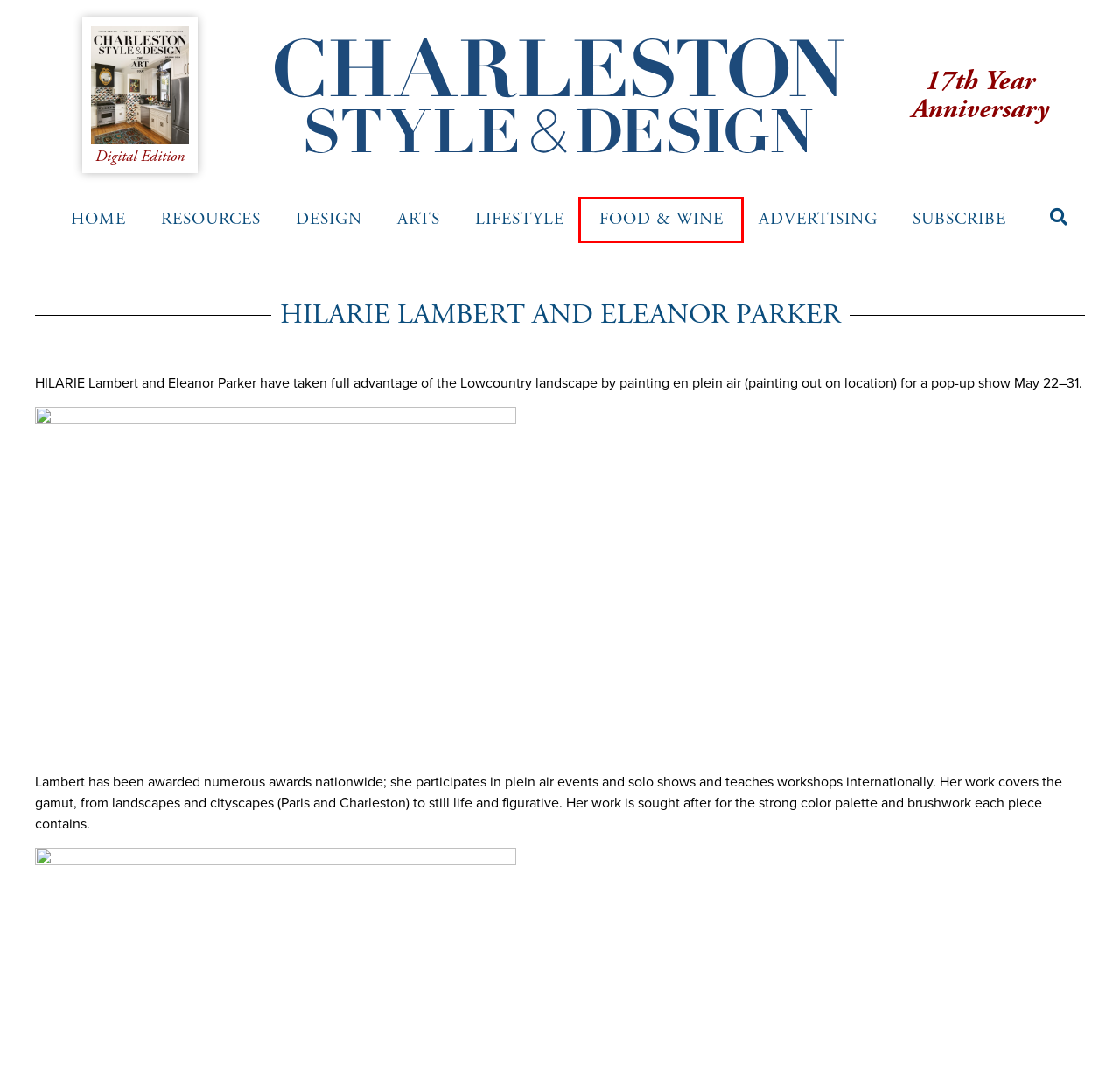Observe the webpage screenshot and focus on the red bounding box surrounding a UI element. Choose the most appropriate webpage description that corresponds to the new webpage after clicking the element in the bounding box. Here are the candidates:
A. Resources - Charleston Style and Design Magazine
B. Advertising - Charleston Style and Design Magazine
C. Shop - Charleston Style and Design Magazine
D. Design - Charleston Style and Design Magazine
E. Home - Charleston Style and Design Magazine
F. Food & Wine - Charleston Style and Design Magazine
G. Lifestyle - Charleston Style and Design Magazine
H. Arts - Charleston Style and Design Magazine

F